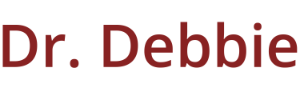What is the Boiler Vet Camp about?
Respond with a short answer, either a single word or a phrase, based on the image.

Educational initiative for young aspiring veterinarians